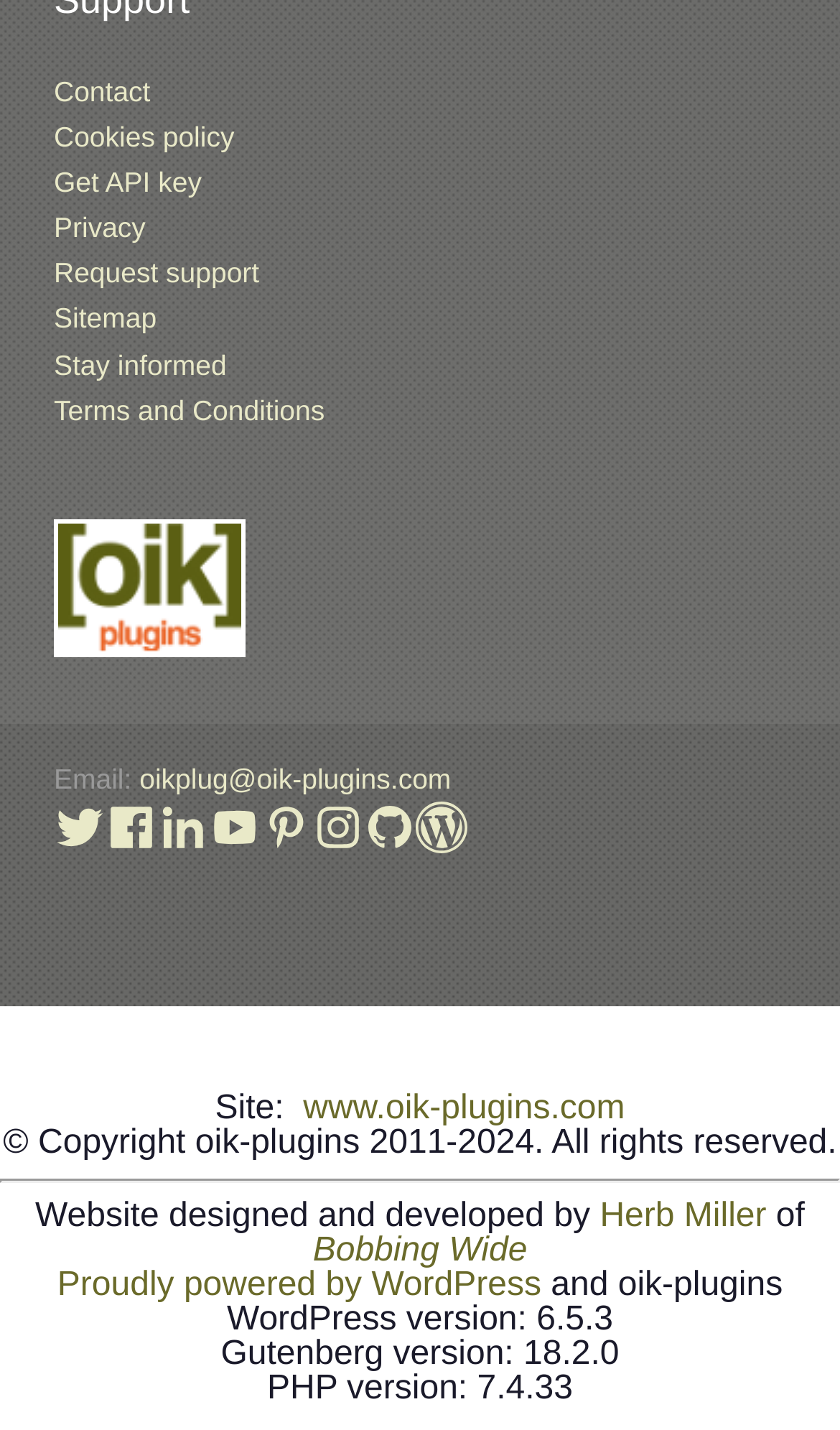Who designed and developed the website?
Using the picture, provide a one-word or short phrase answer.

Herb Miller and Bobbing Wide